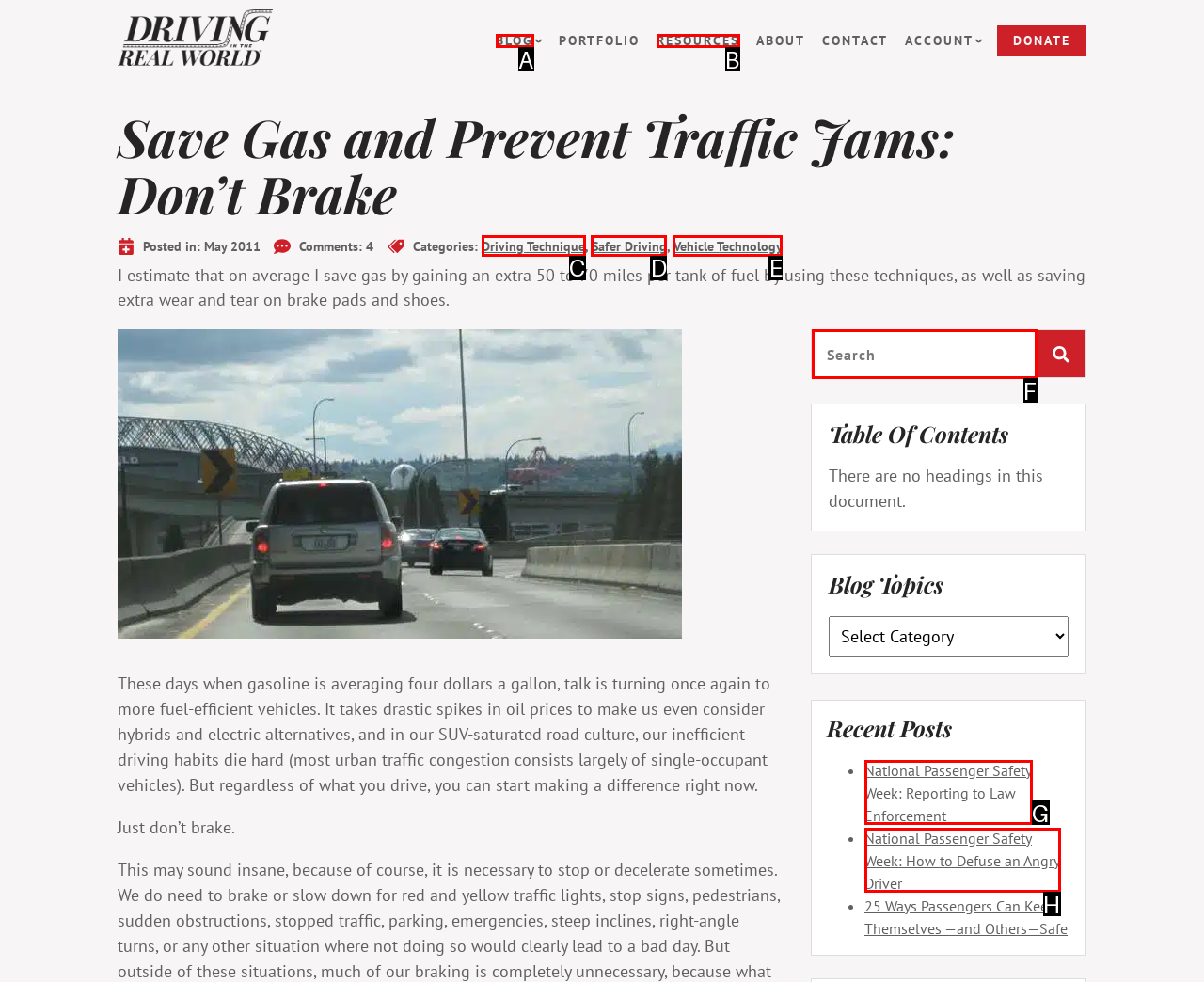For the task: Click on the 'Driving Technique' category, tell me the letter of the option you should click. Answer with the letter alone.

C